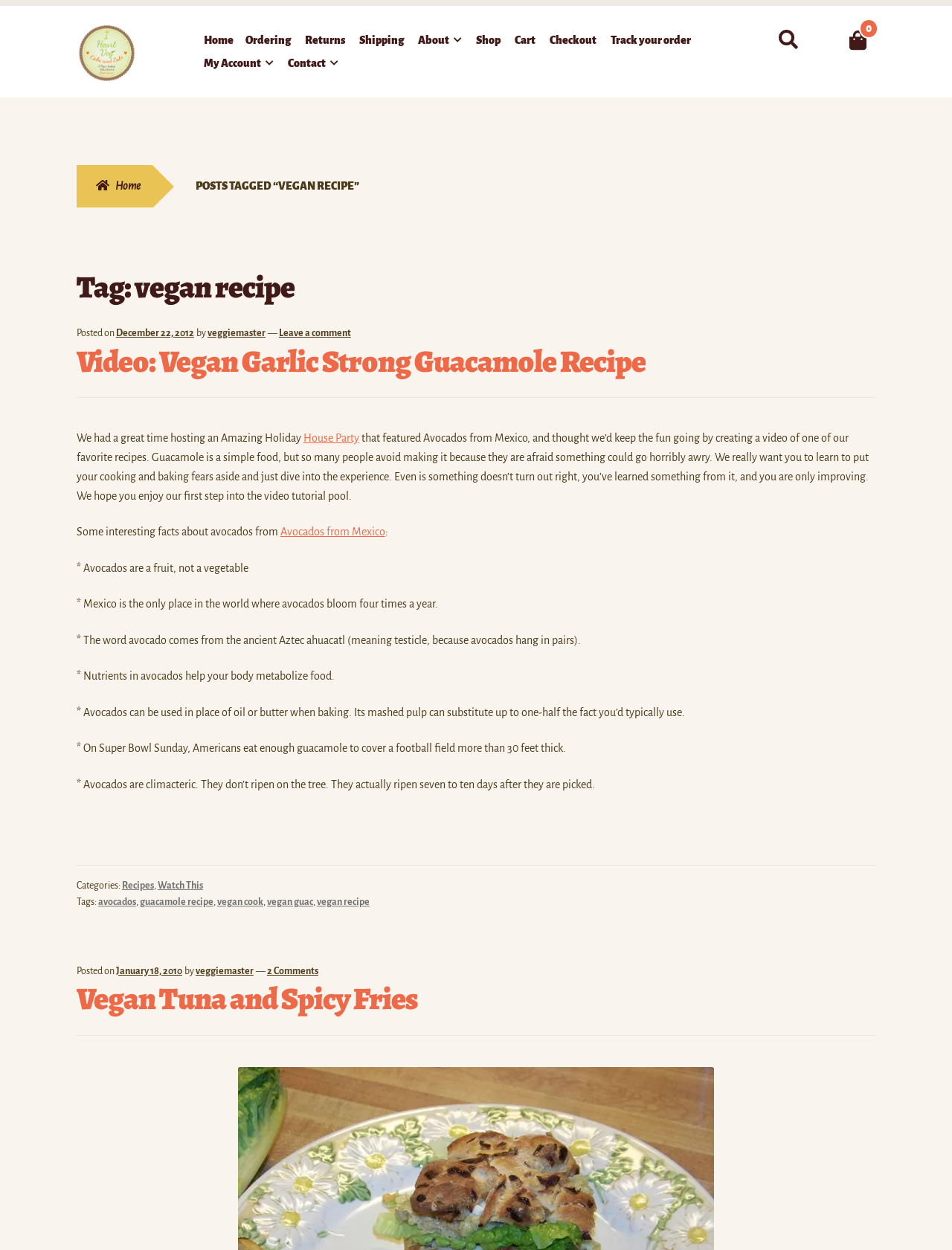How many facts about avocados are listed?
From the details in the image, provide a complete and detailed answer to the question.

There are 6 facts about avocados listed in the article, including 'Avocados are a fruit, not a vegetable', 'Mexico is the only place in the world where avocados bloom four times a year', and so on.